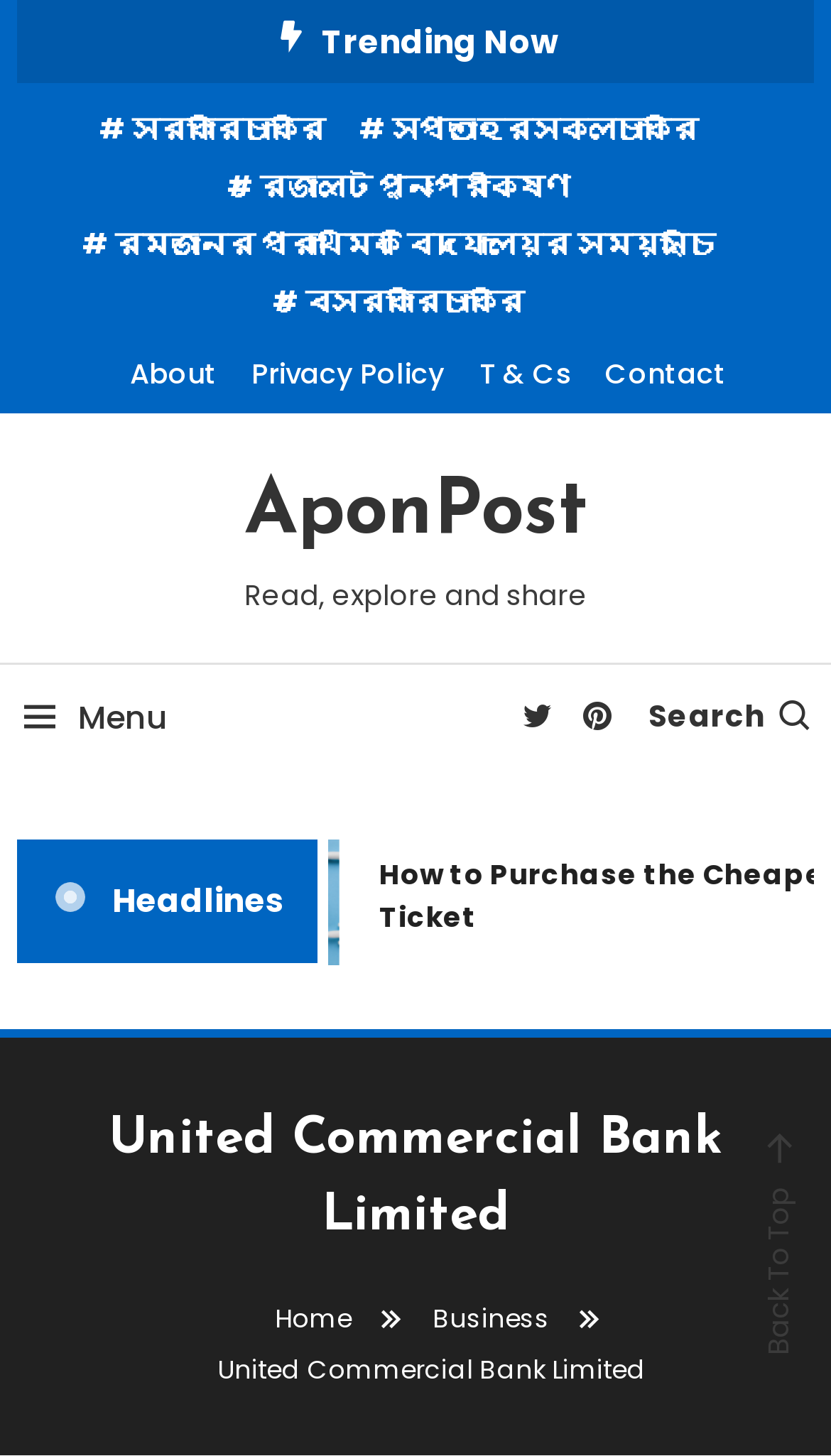Locate the bounding box of the UI element defined by this description: "রমজানের প্রাথমিক বিদ্যালয়ের সময়সূচি". The coordinates should be given as four float numbers between 0 and 1, formatted as [left, top, right, bottom].

[0.099, 0.151, 0.86, 0.185]